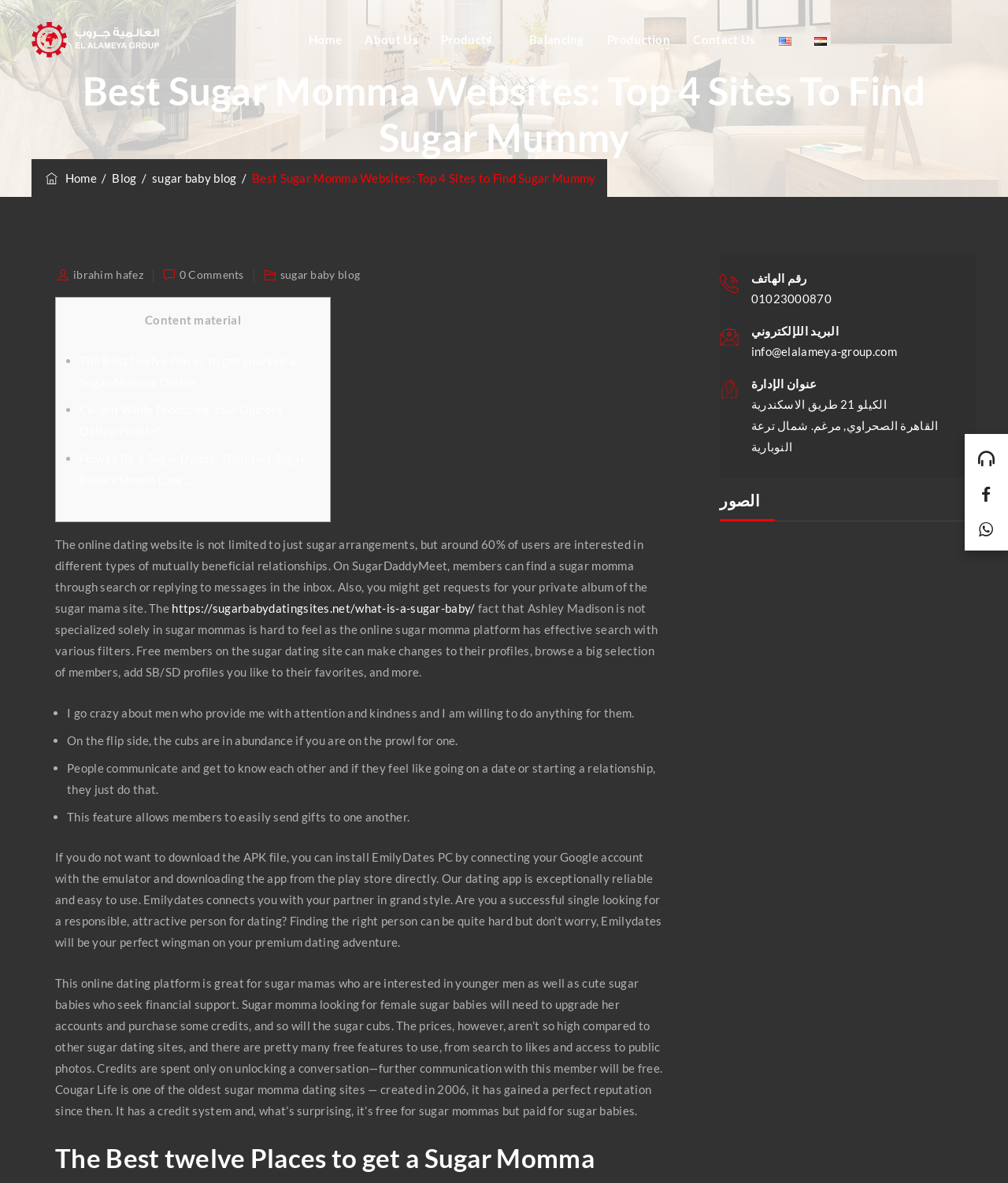What is the purpose of the 'Credits' system on Cougar Life?
Look at the image and answer the question with a single word or phrase.

Unlocking conversations